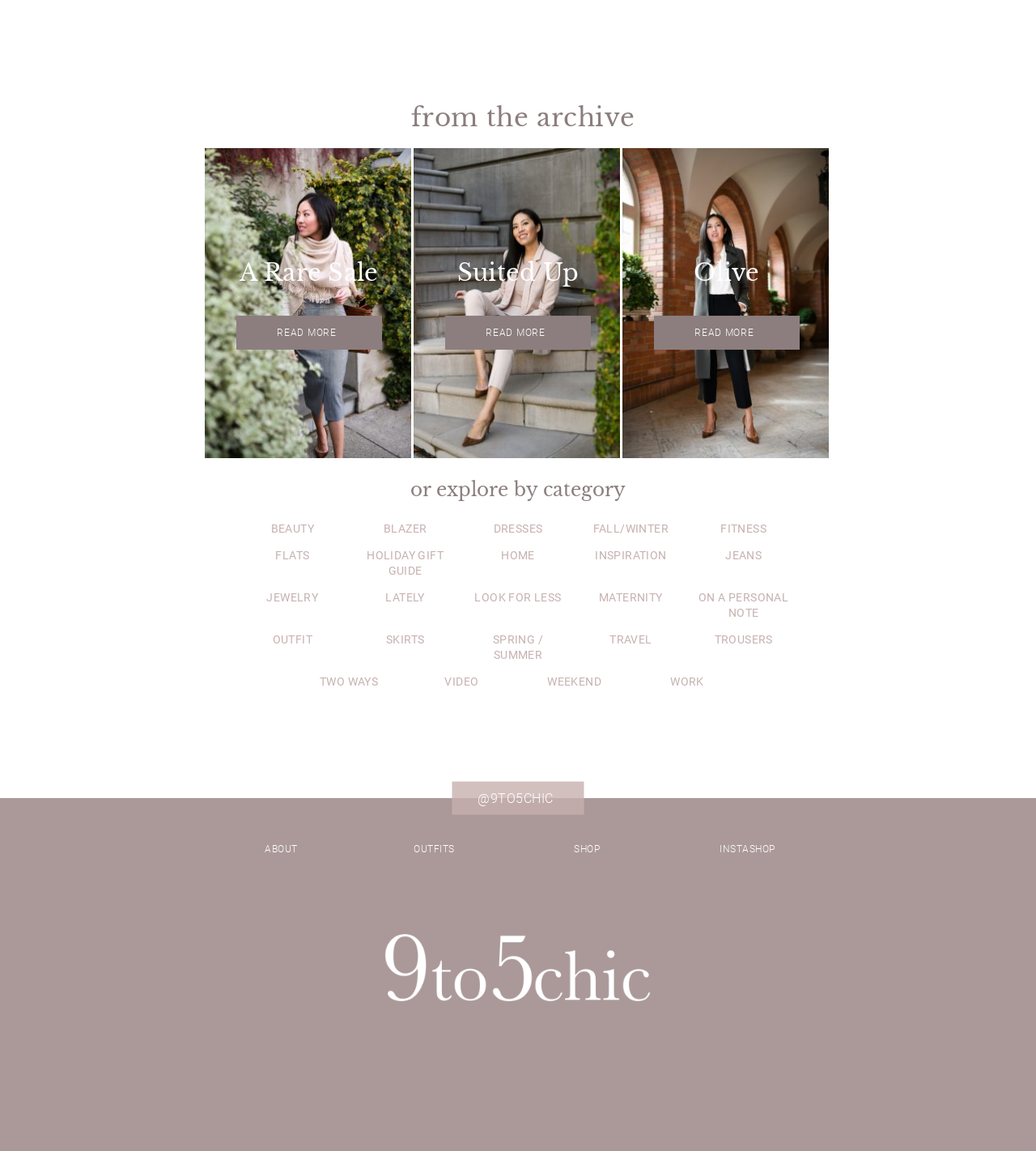Identify the bounding box coordinates for the UI element described as follows: Beauty. Use the format (top-left x, top-left y, bottom-right x, bottom-right y) and ensure all values are floating point numbers between 0 and 1.

[0.228, 0.453, 0.337, 0.476]